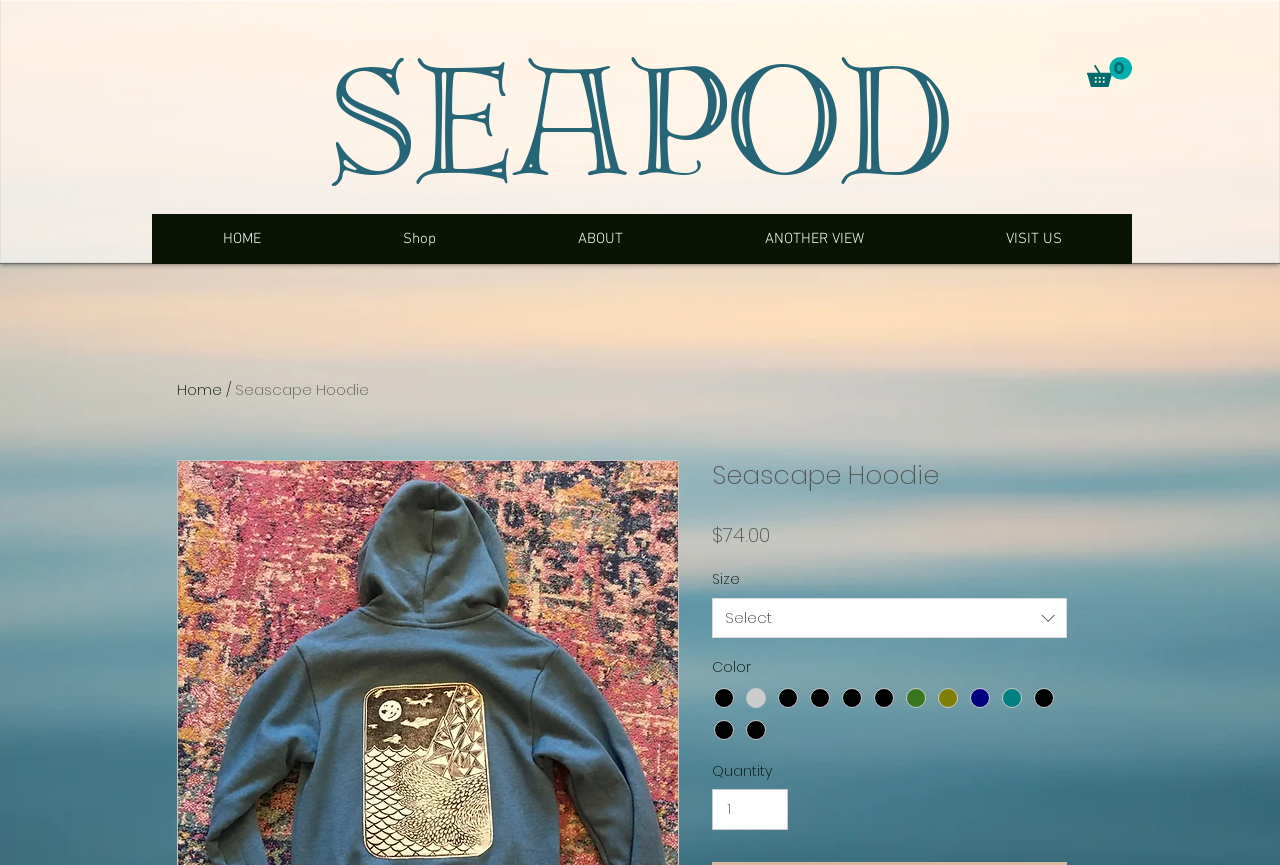Identify the bounding box coordinates of the region I need to click to complete this instruction: "Change the quantity".

[0.556, 0.912, 0.616, 0.959]